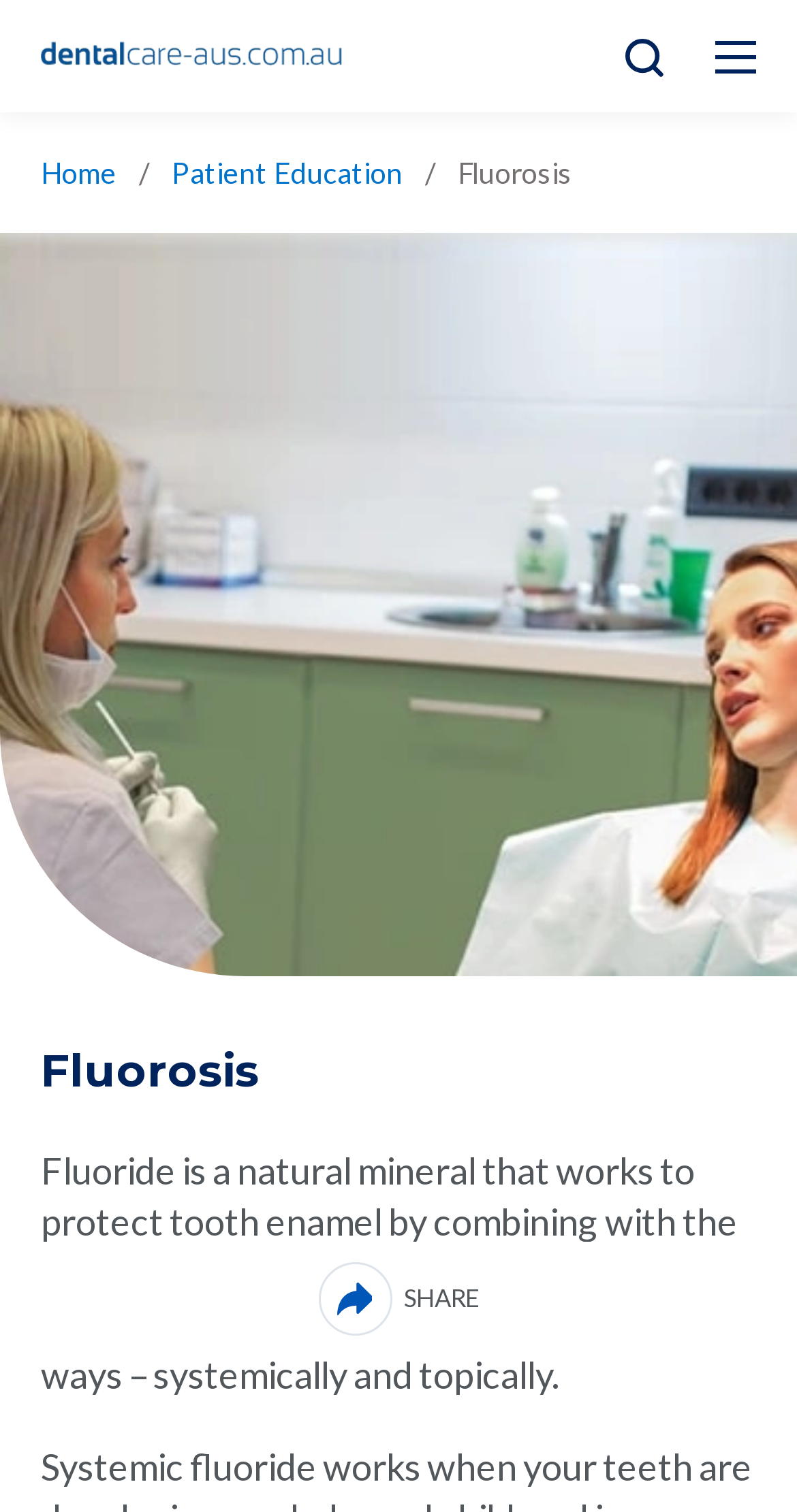Observe the image and answer the following question in detail: Is there a share button on the page?

I found a static text element with the content 'SHARE' located near the bottom of the page, which suggests that there is a share button on the page.